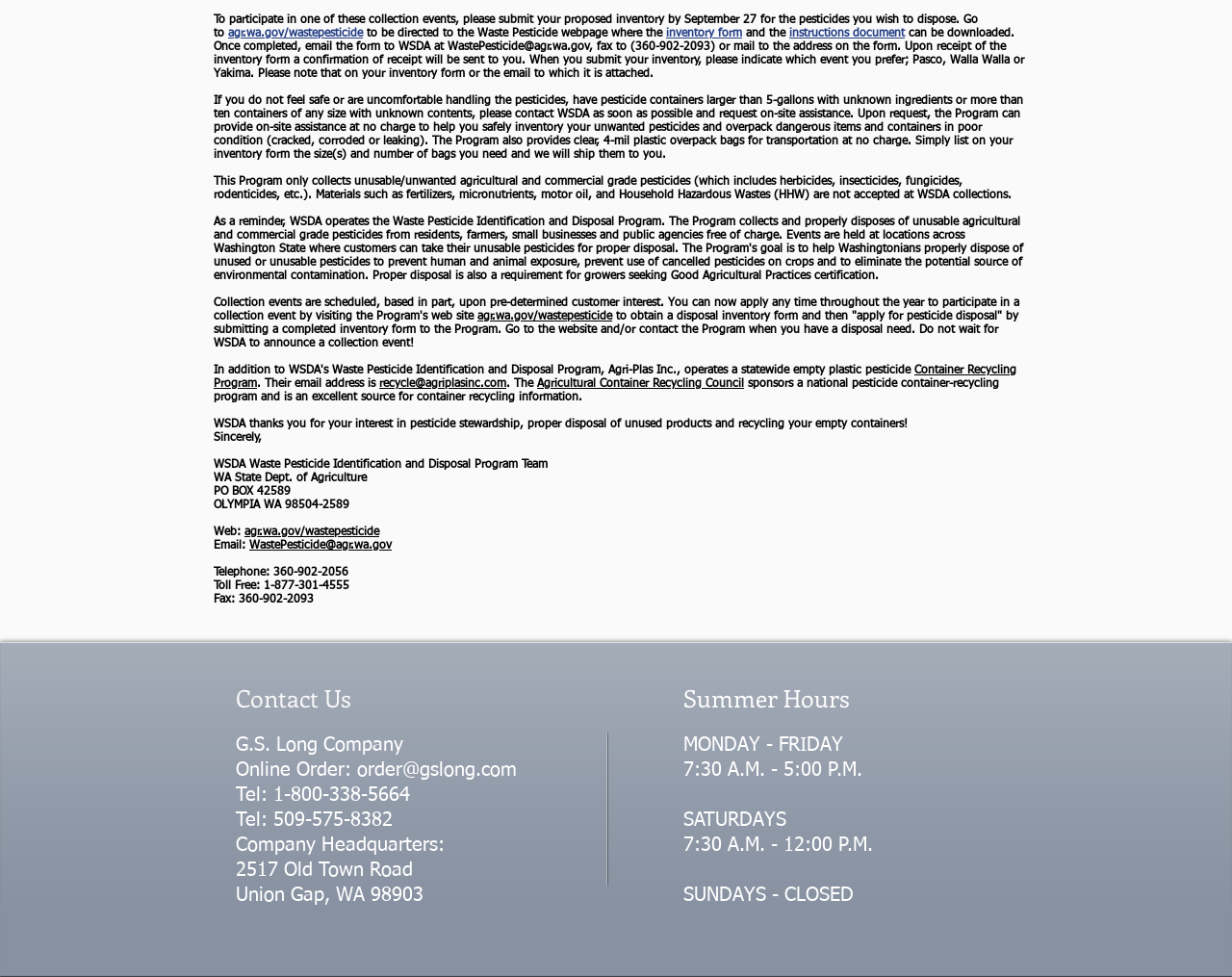Provide the bounding box coordinates, formatted as (top-left x, top-left y, bottom-right x, bottom-right y), with all values being floating point numbers between 0 and 1. Identify the bounding box of the UI element that matches the description: Agricultural Container Recycling Council

[0.436, 0.387, 0.604, 0.399]